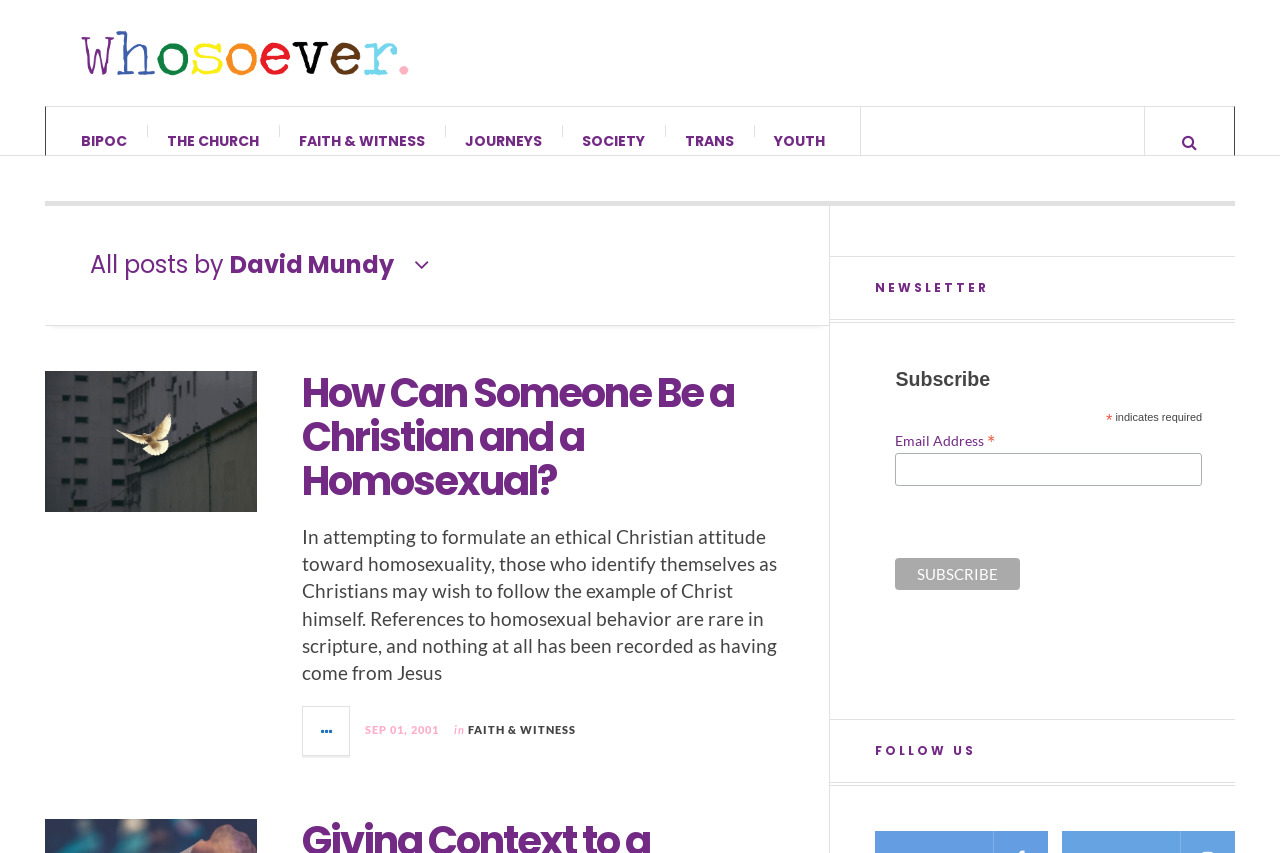Provide your answer in a single word or phrase: 
What is the name of the newsletter?

Not specified